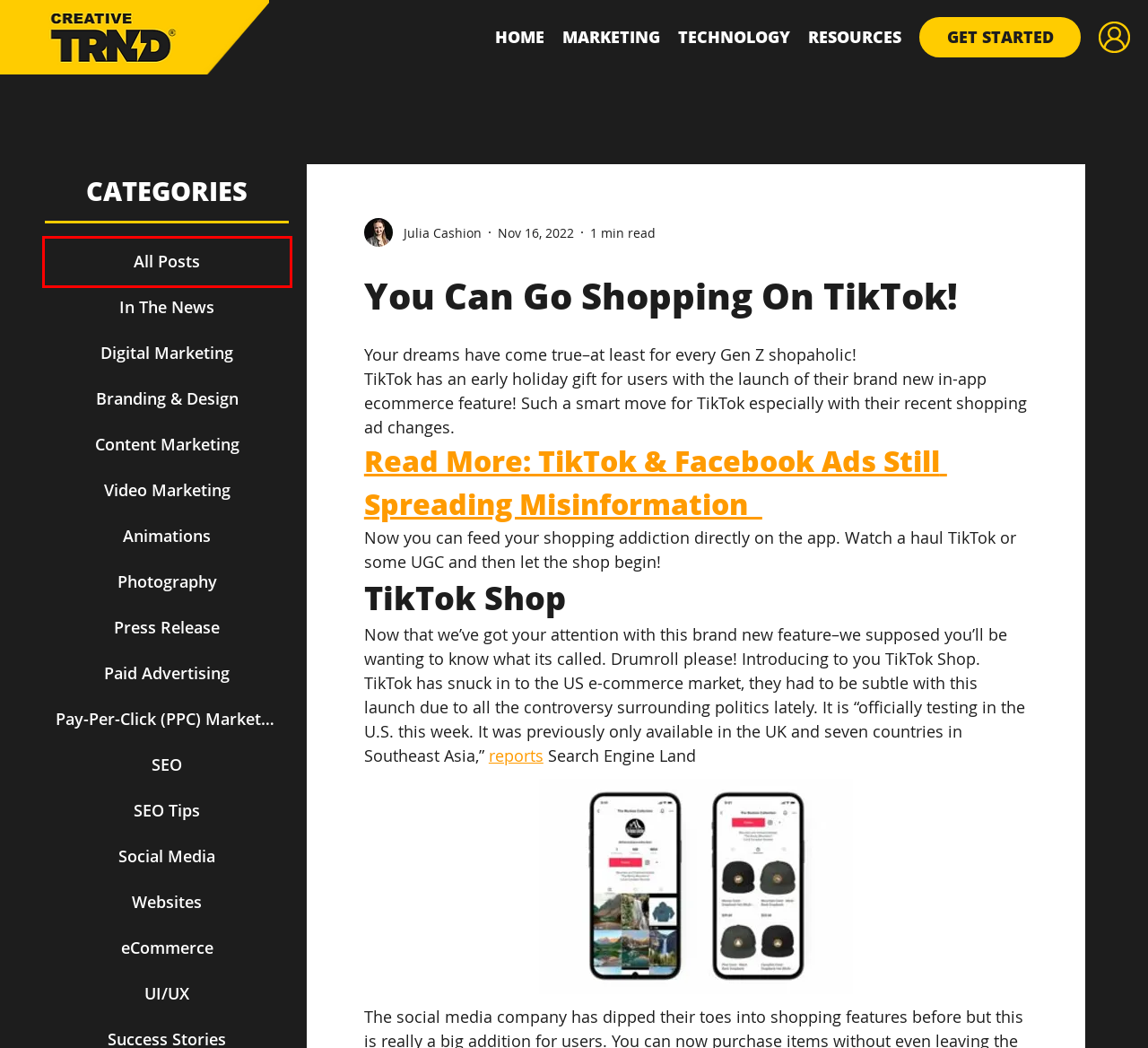You are given a screenshot of a webpage within which there is a red rectangle bounding box. Please choose the best webpage description that matches the new webpage after clicking the selected element in the bounding box. Here are the options:
A. Video Marketing
B. Marketing & Resource Blog | SEO, PPC, SOCIAL | Creative TRND
C. SEO Tips
D. Marketing Resources | Company, Portfolio, Industries & Support | TRND
E. Content Marketing
F. In The News
G. Let’s Talk! | Creative TRND +1-855-561-4186
H. Pay-Per-Click (PPC) Marketing

B